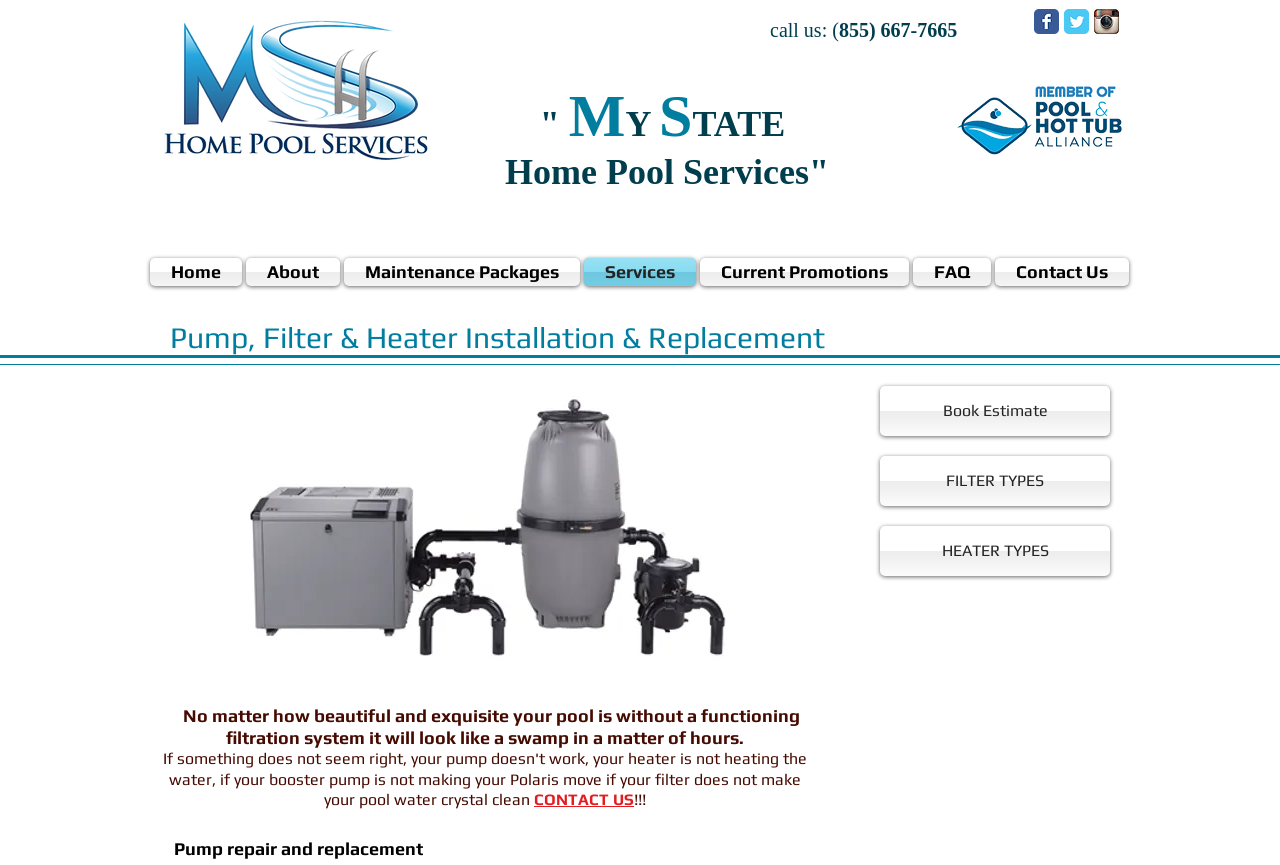Provide the bounding box coordinates of the UI element this sentence describes: "FAQ".

[0.712, 0.298, 0.776, 0.331]